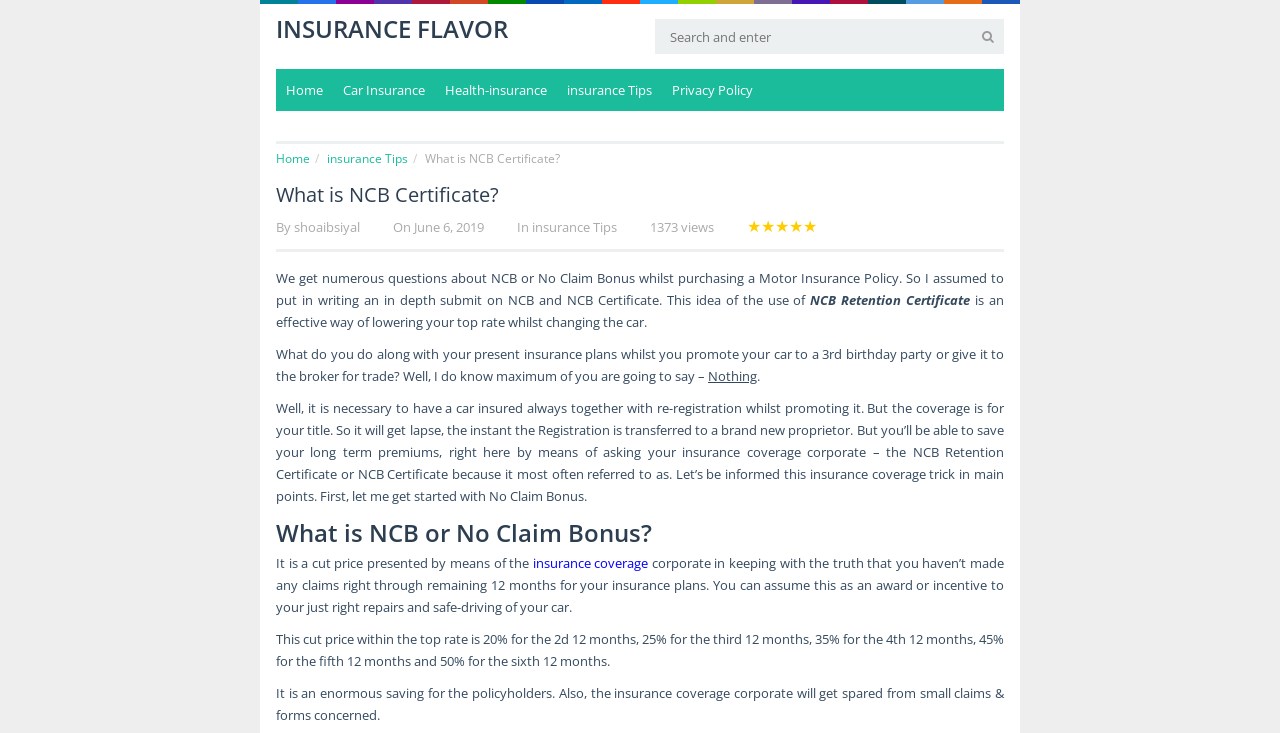Using the details from the image, please elaborate on the following question: What is the author of the article?

The author of the article can be found by looking at the 'By' section, which is located below the main heading. The text 'By' is followed by a link with the text 'shoaibsiyal', which indicates the author of the article.